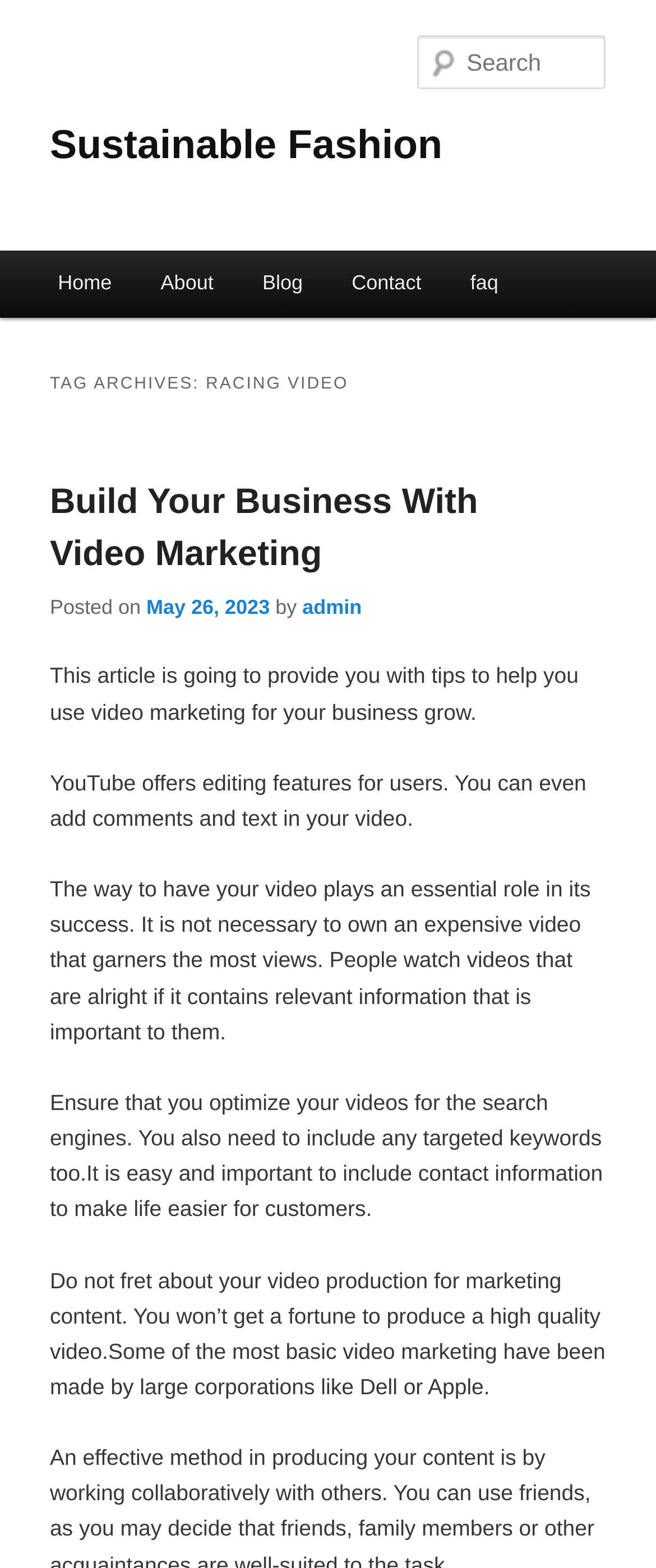Select the bounding box coordinates of the element I need to click to carry out the following instruction: "Search for something".

[0.637, 0.023, 0.924, 0.057]